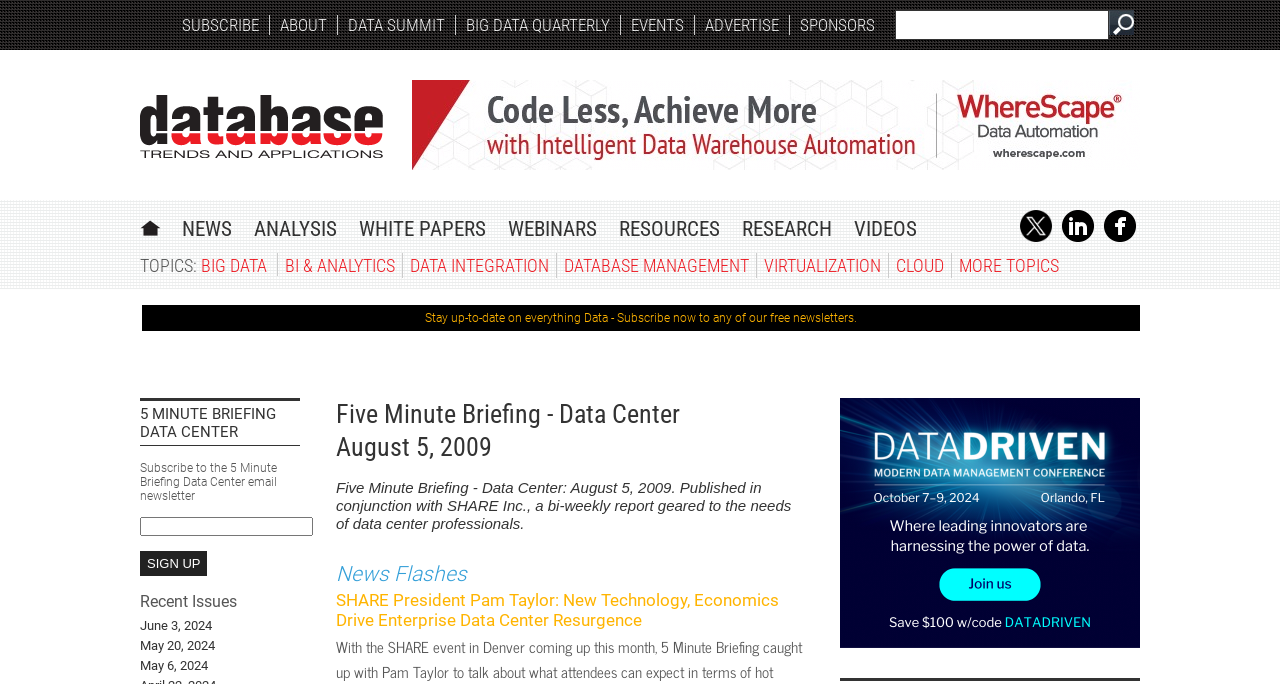Find the bounding box coordinates corresponding to the UI element with the description: "More Topics". The coordinates should be formatted as [left, top, right, bottom], with values as floats between 0 and 1.

[0.749, 0.373, 0.827, 0.404]